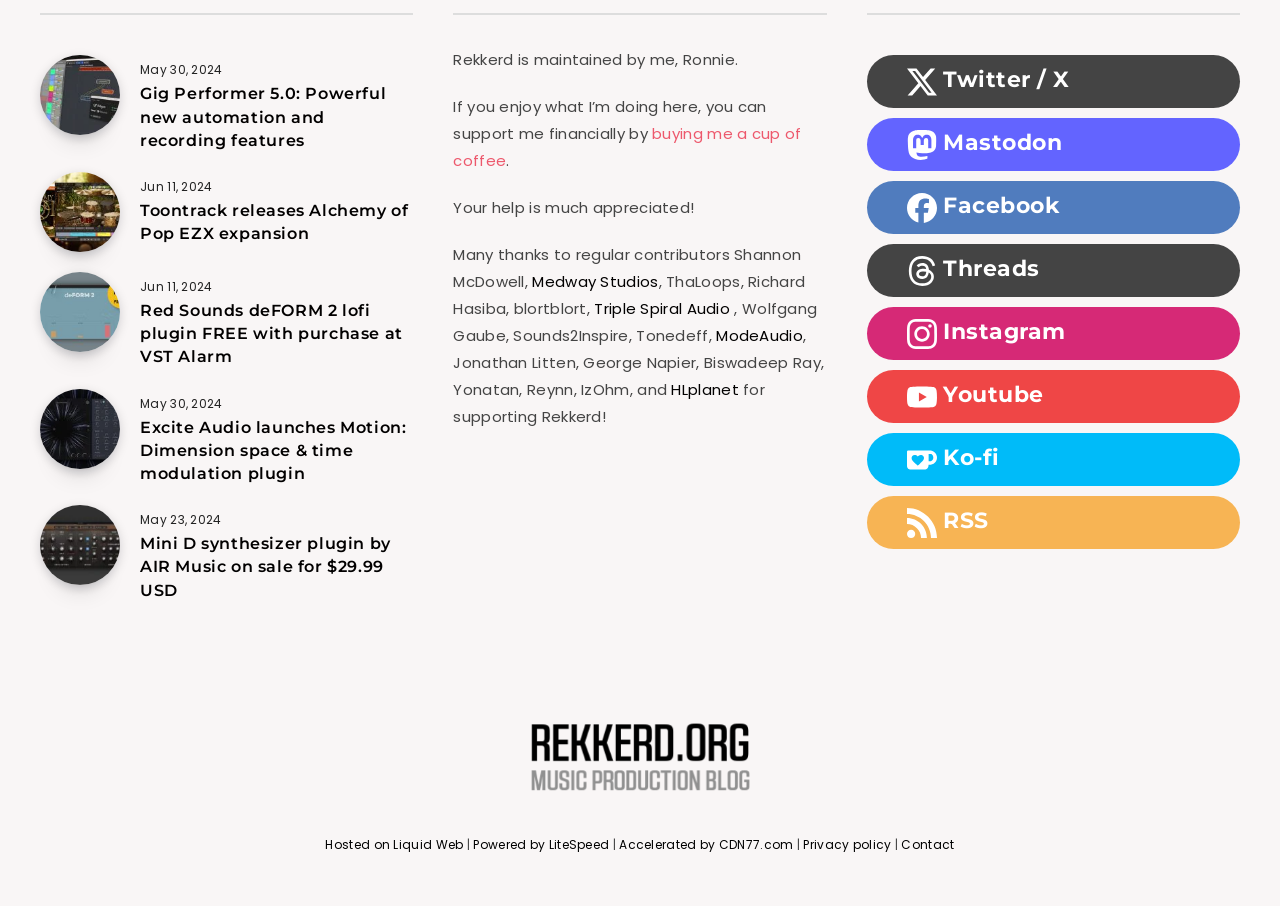What is the main topic of this webpage?
From the details in the image, answer the question comprehensively.

Based on the webpage's content, which includes multiple articles with headings related to music software and plugins, I infer that the main topic of this webpage is music news.